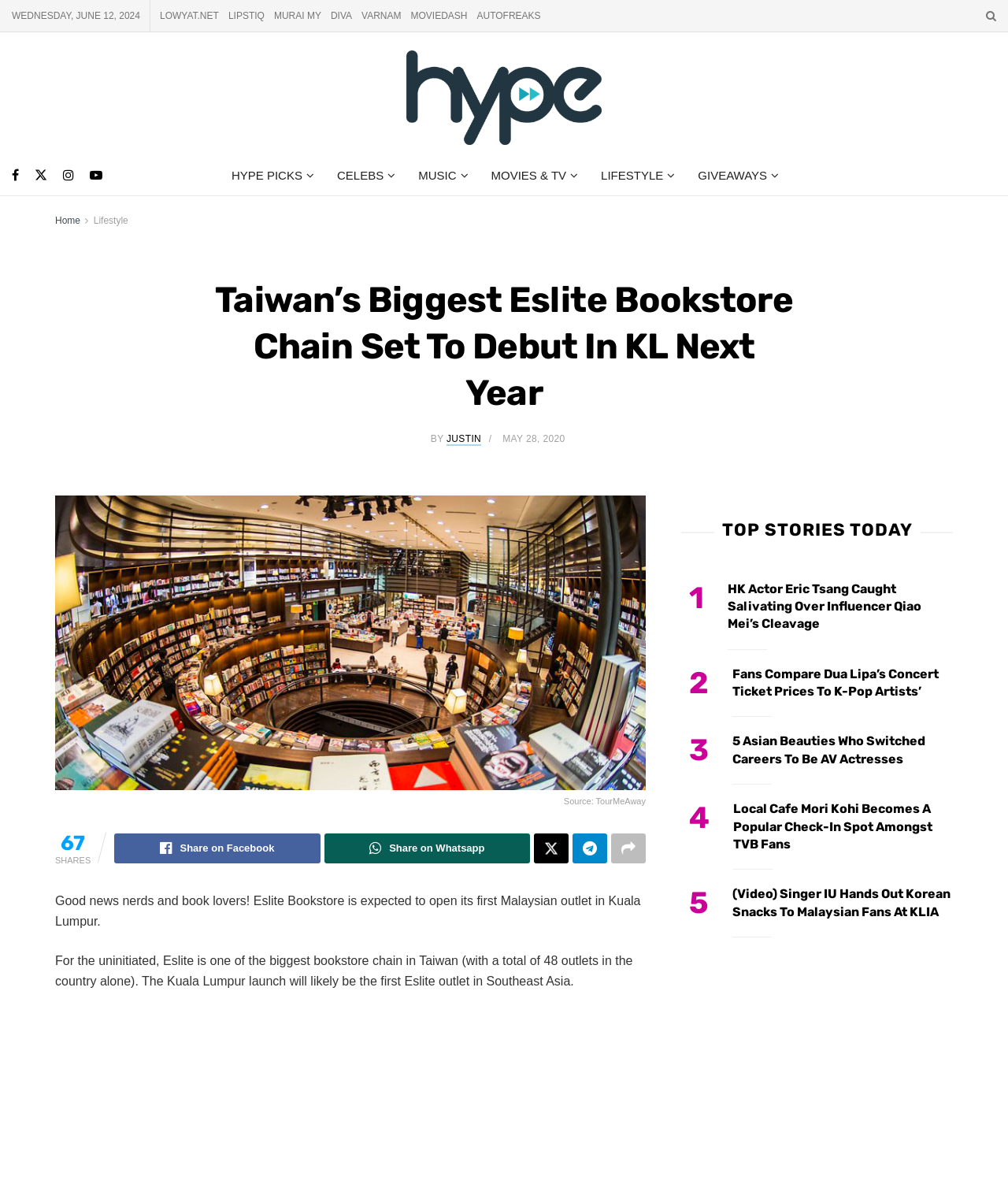Please locate the bounding box coordinates of the element that should be clicked to complete the given instruction: "Click on the 'Lifestyle' link".

[0.093, 0.182, 0.127, 0.191]